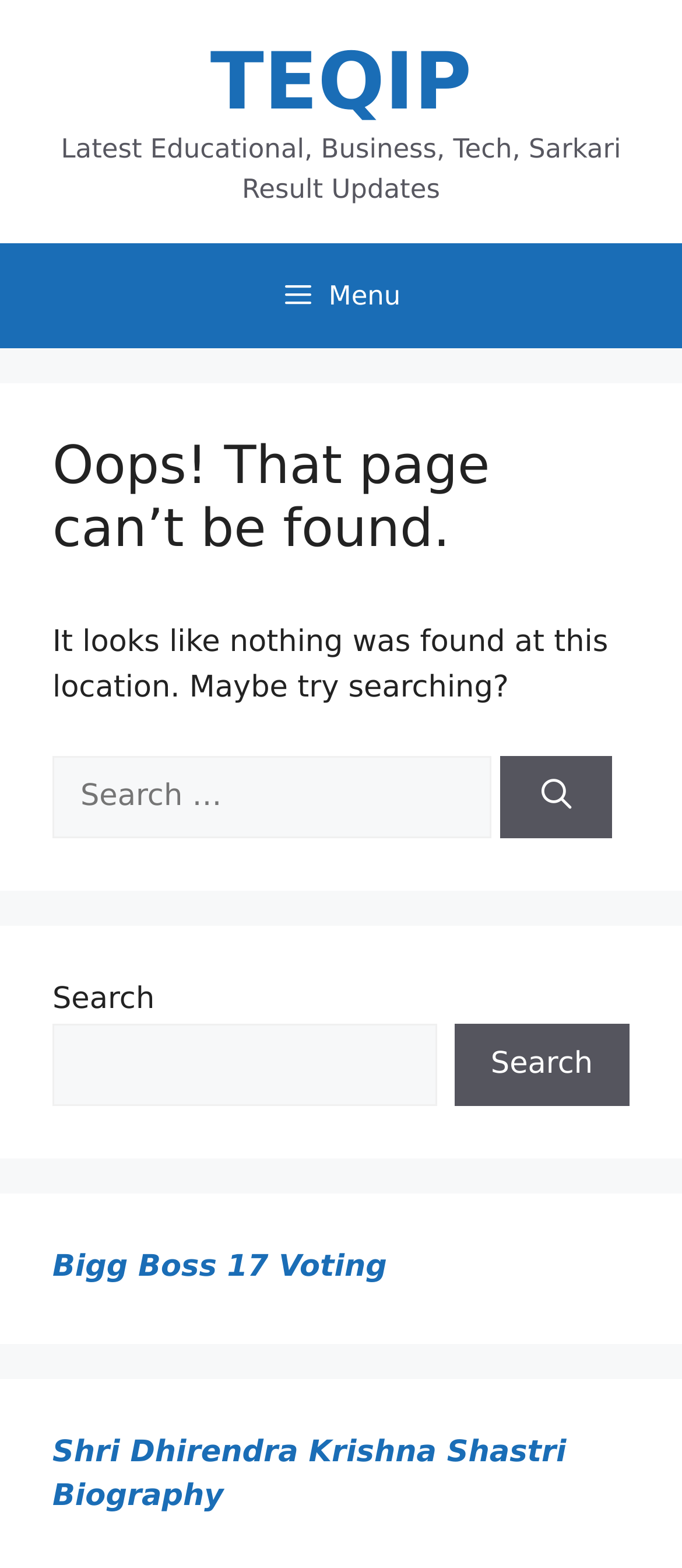Please identify the bounding box coordinates for the region that you need to click to follow this instruction: "Visit Bigg Boss 17 Voting".

[0.077, 0.797, 0.567, 0.819]